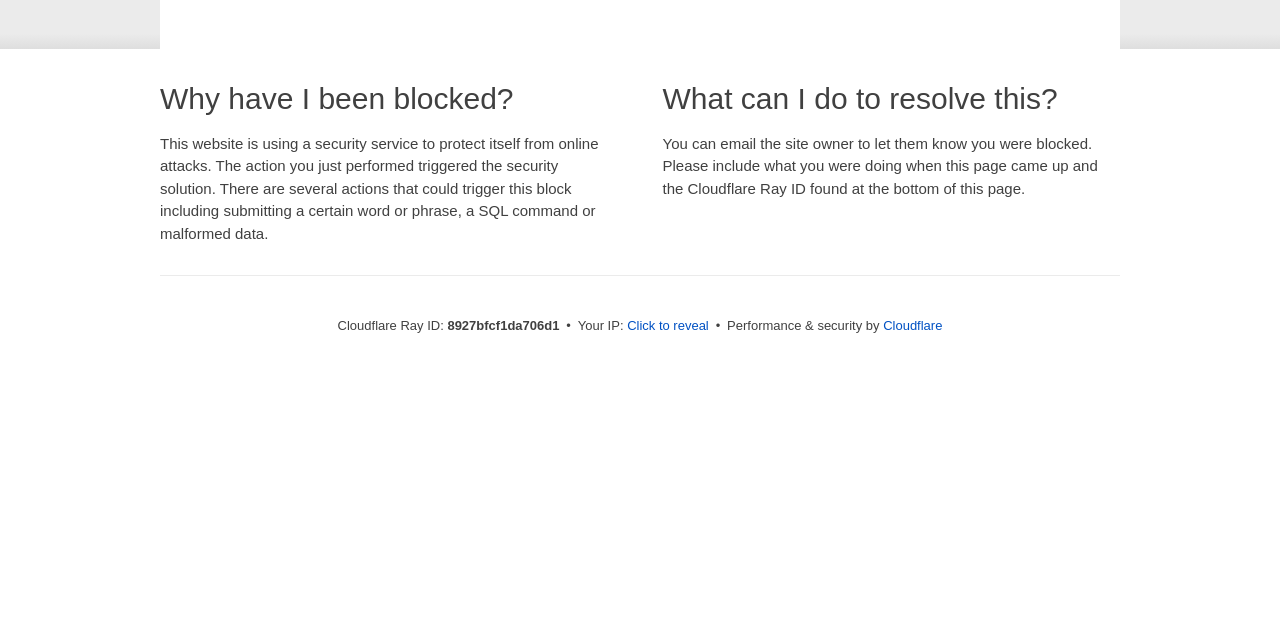Determine the bounding box coordinates of the UI element that matches the following description: "Click to reveal". The coordinates should be four float numbers between 0 and 1 in the format [left, top, right, bottom].

[0.49, 0.495, 0.554, 0.525]